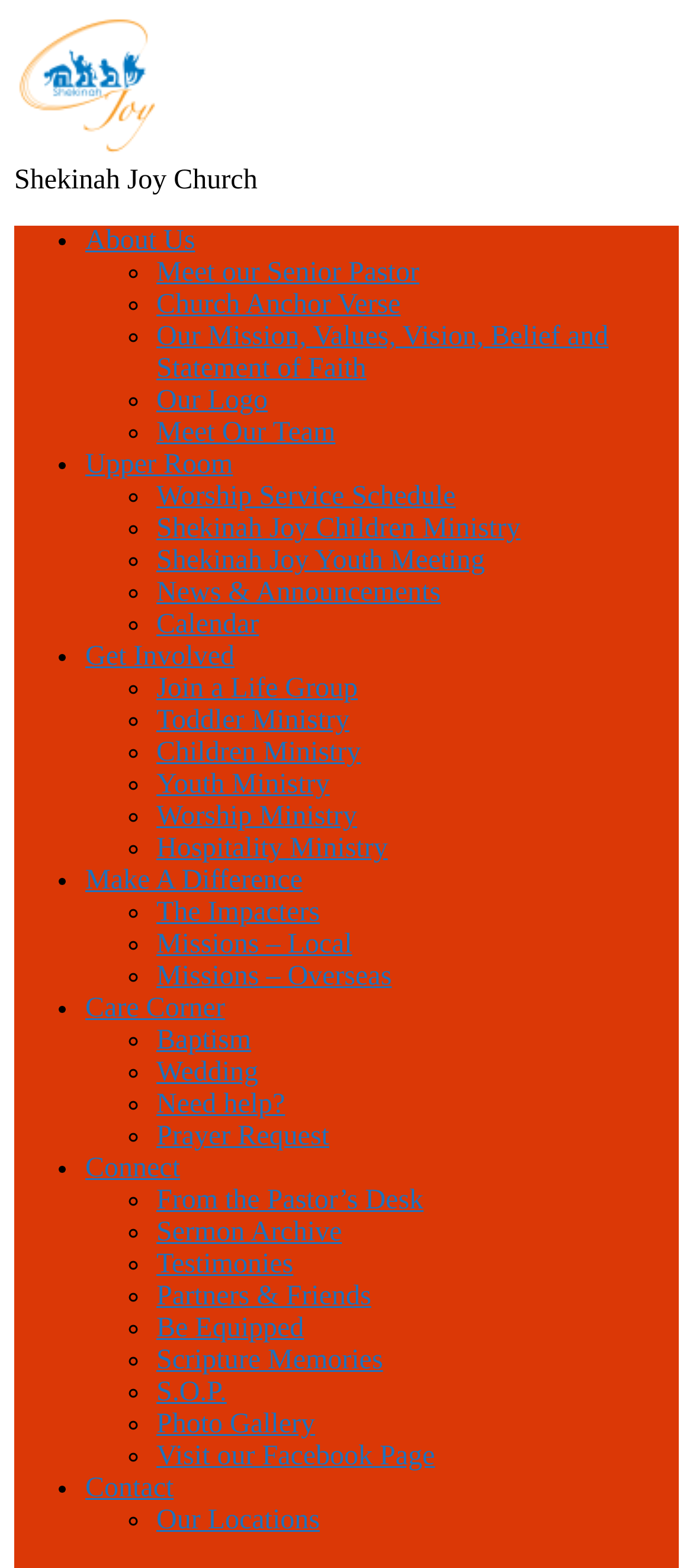Determine the bounding box coordinates of the element that should be clicked to execute the following command: "Get Involved".

[0.123, 0.409, 0.338, 0.428]